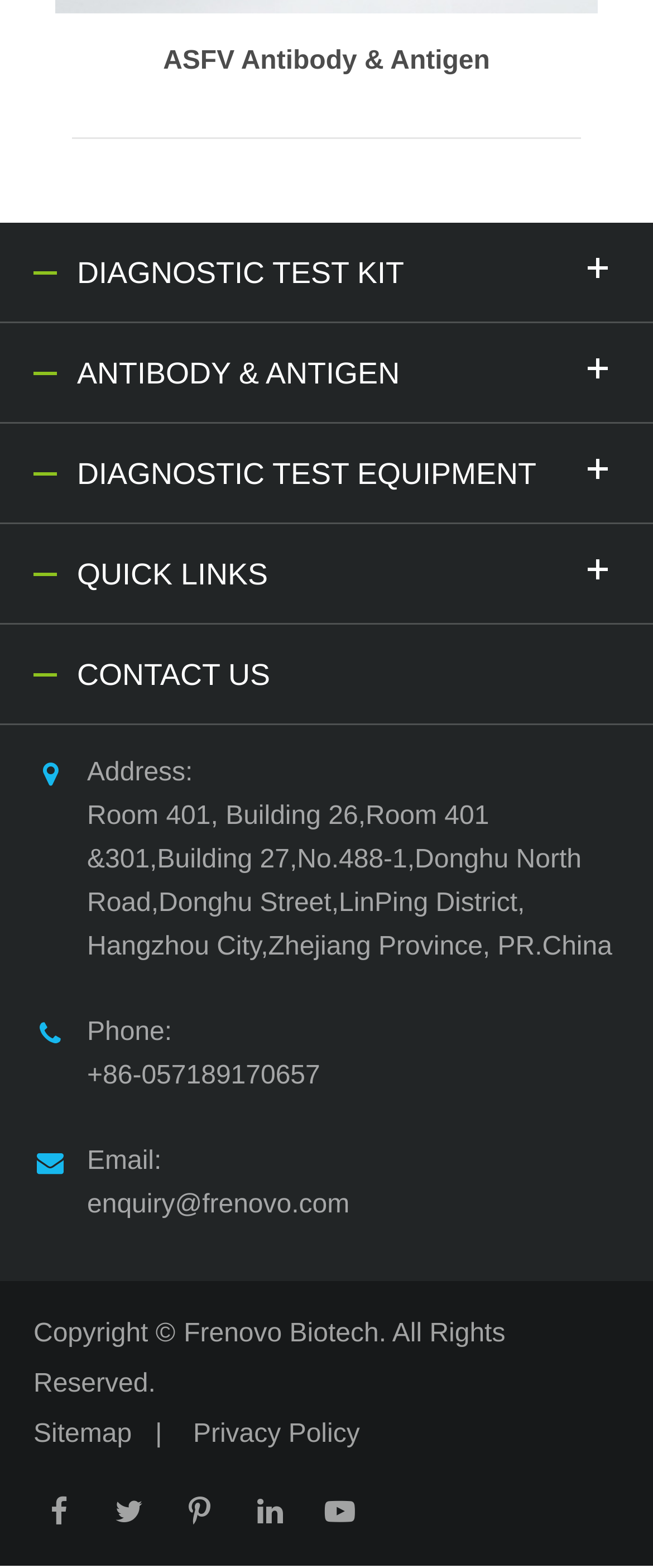Could you indicate the bounding box coordinates of the region to click in order to complete this instruction: "Visit Frenovo Biotech website".

[0.269, 0.841, 0.591, 0.859]